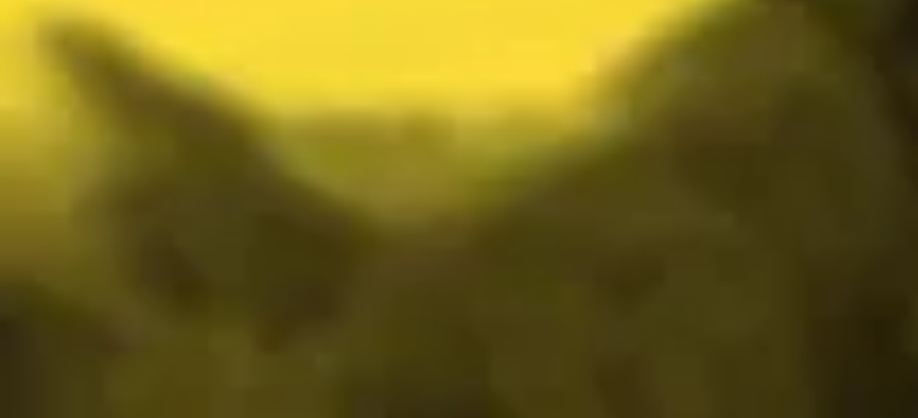Please give a one-word or short phrase response to the following question: 
What is the association's broader narrative?

Preserving historical materials related to local railways